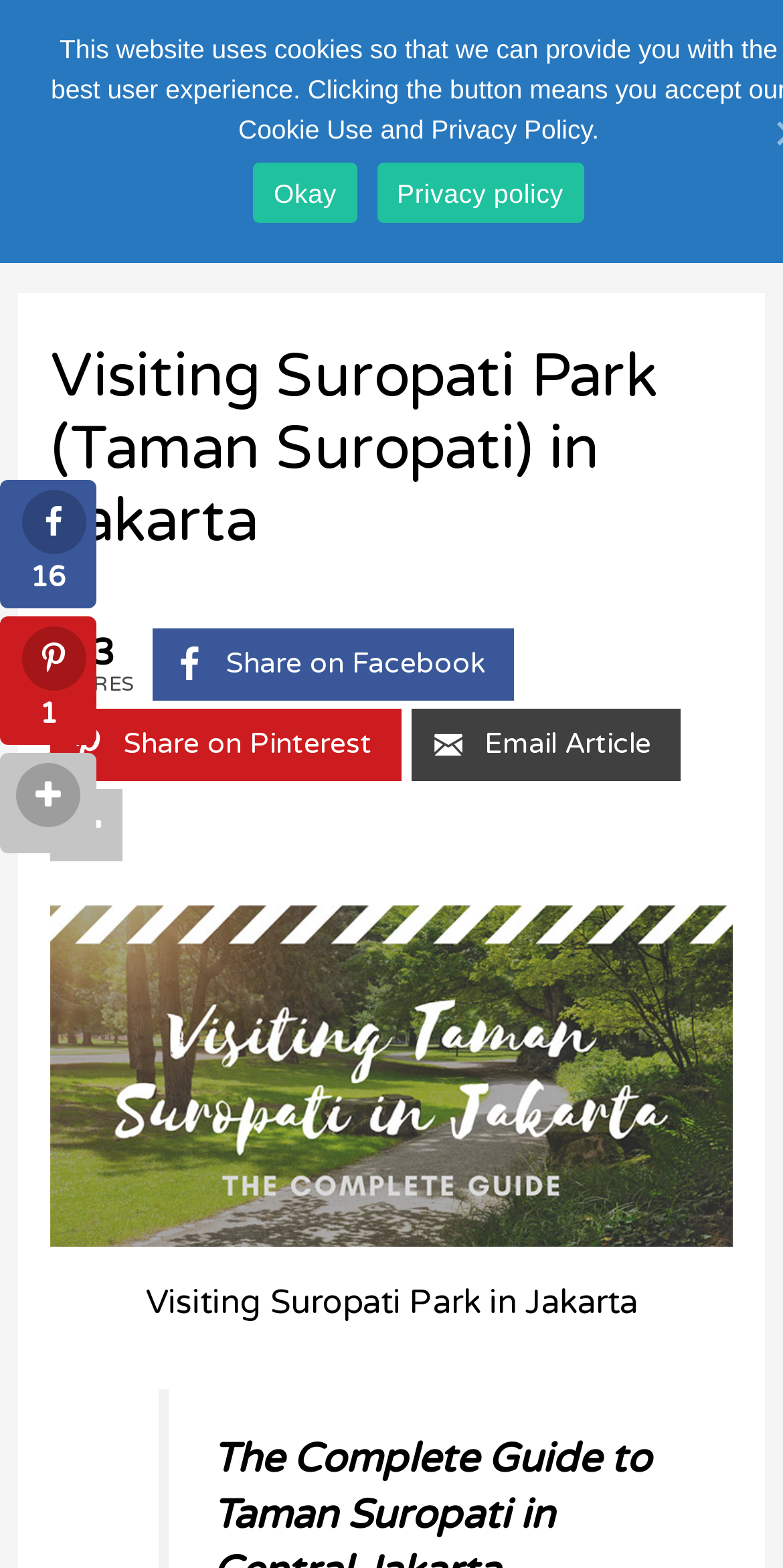Determine the bounding box coordinates of the UI element described below. Use the format (top-left x, top-left y, bottom-right x, bottom-right y) with floating point numbers between 0 and 1: alt="Jakarta Travel Guide"

[0.372, 0.022, 0.628, 0.048]